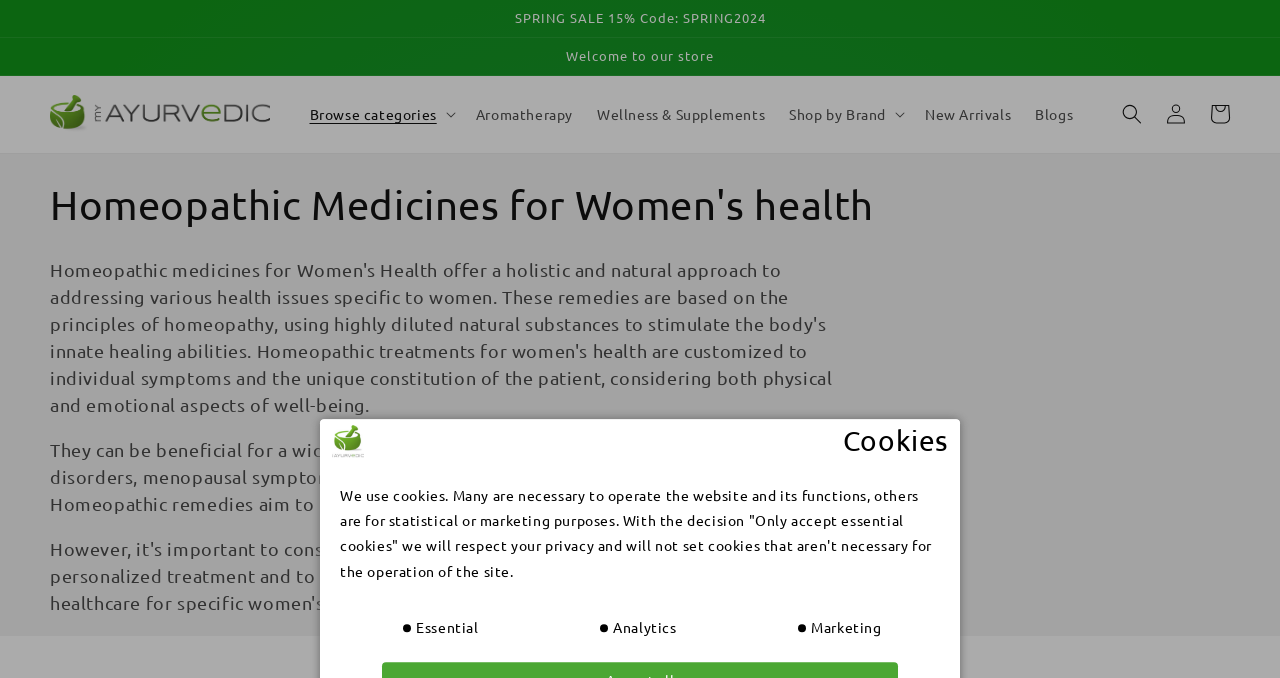Identify the bounding box coordinates for the region to click in order to carry out this instruction: "Browse categories". Provide the coordinates using four float numbers between 0 and 1, formatted as [left, top, right, bottom].

[0.232, 0.138, 0.362, 0.2]